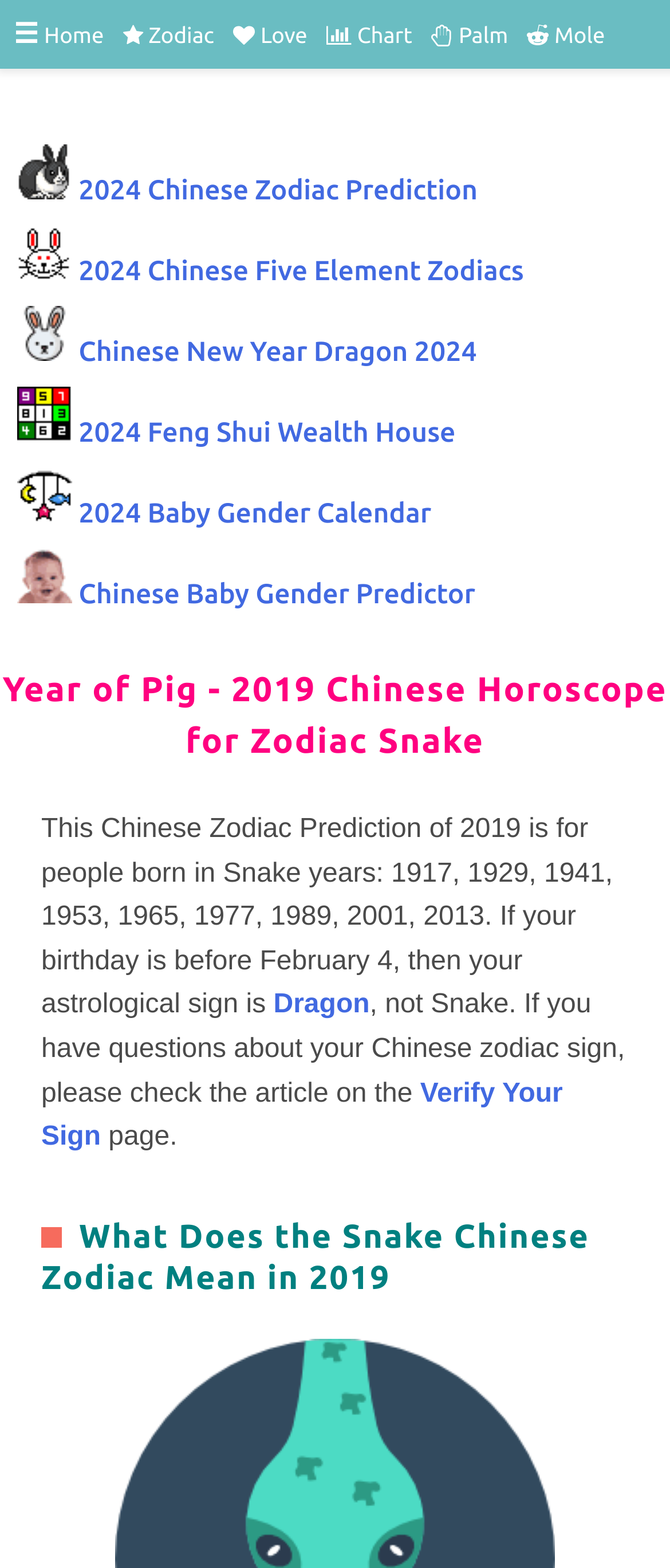Please identify the bounding box coordinates of where to click in order to follow the instruction: "View the Zodiac page".

[0.183, 0.015, 0.319, 0.03]